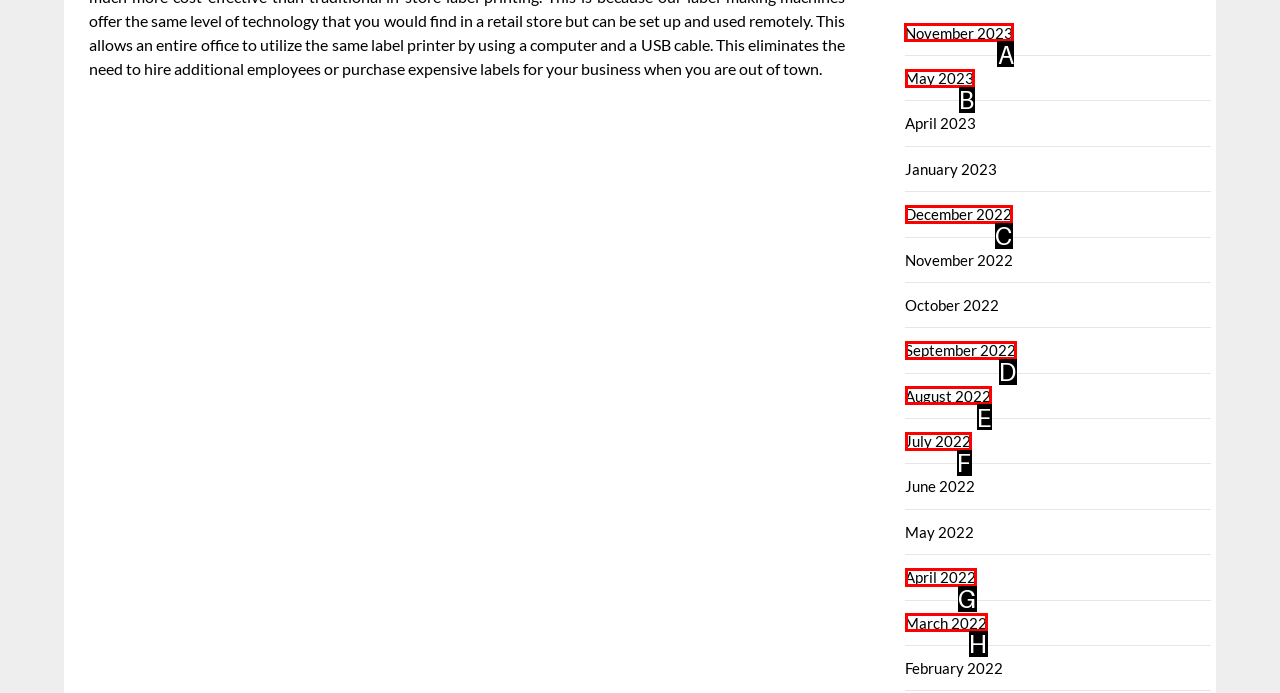Tell me which one HTML element I should click to complete the following instruction: View November 2023
Answer with the option's letter from the given choices directly.

A